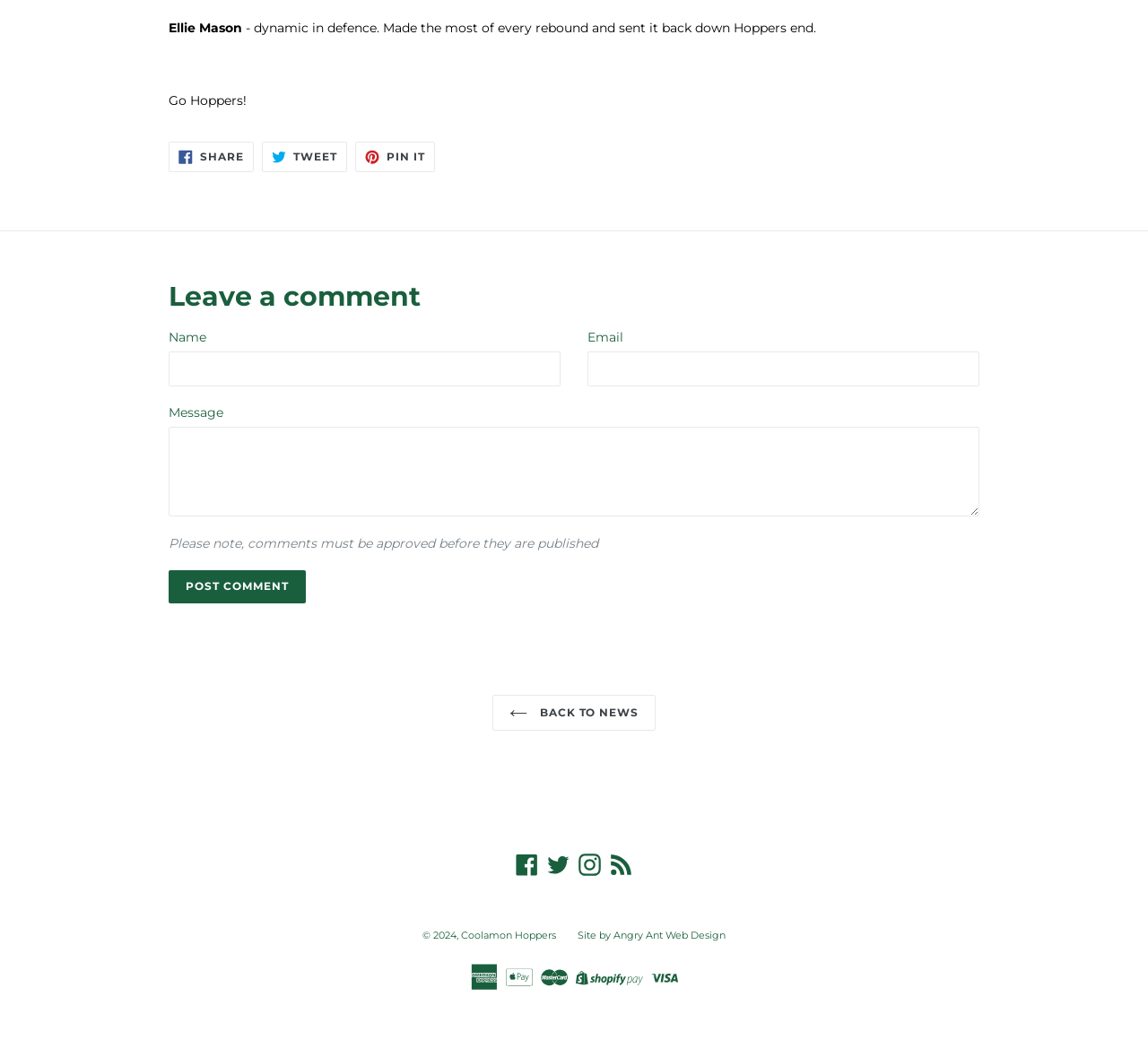Identify the bounding box coordinates for the region of the element that should be clicked to carry out the instruction: "Leave a comment". The bounding box coordinates should be four float numbers between 0 and 1, i.e., [left, top, right, bottom].

[0.147, 0.27, 0.853, 0.301]